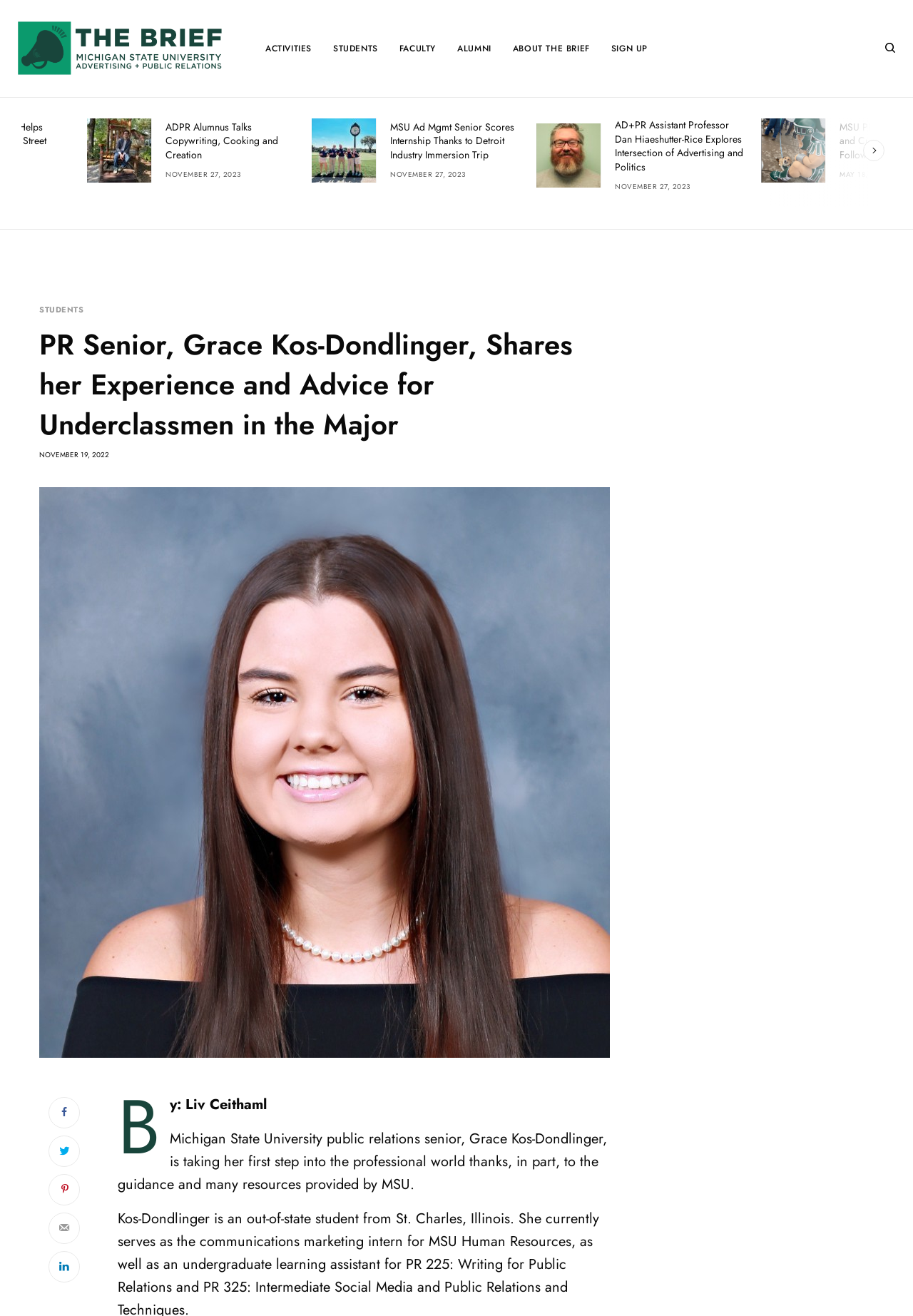Please identify the bounding box coordinates for the region that you need to click to follow this instruction: "View the image of a man smiling, sitting on an oversized wooden chair".

[0.023, 0.09, 0.094, 0.139]